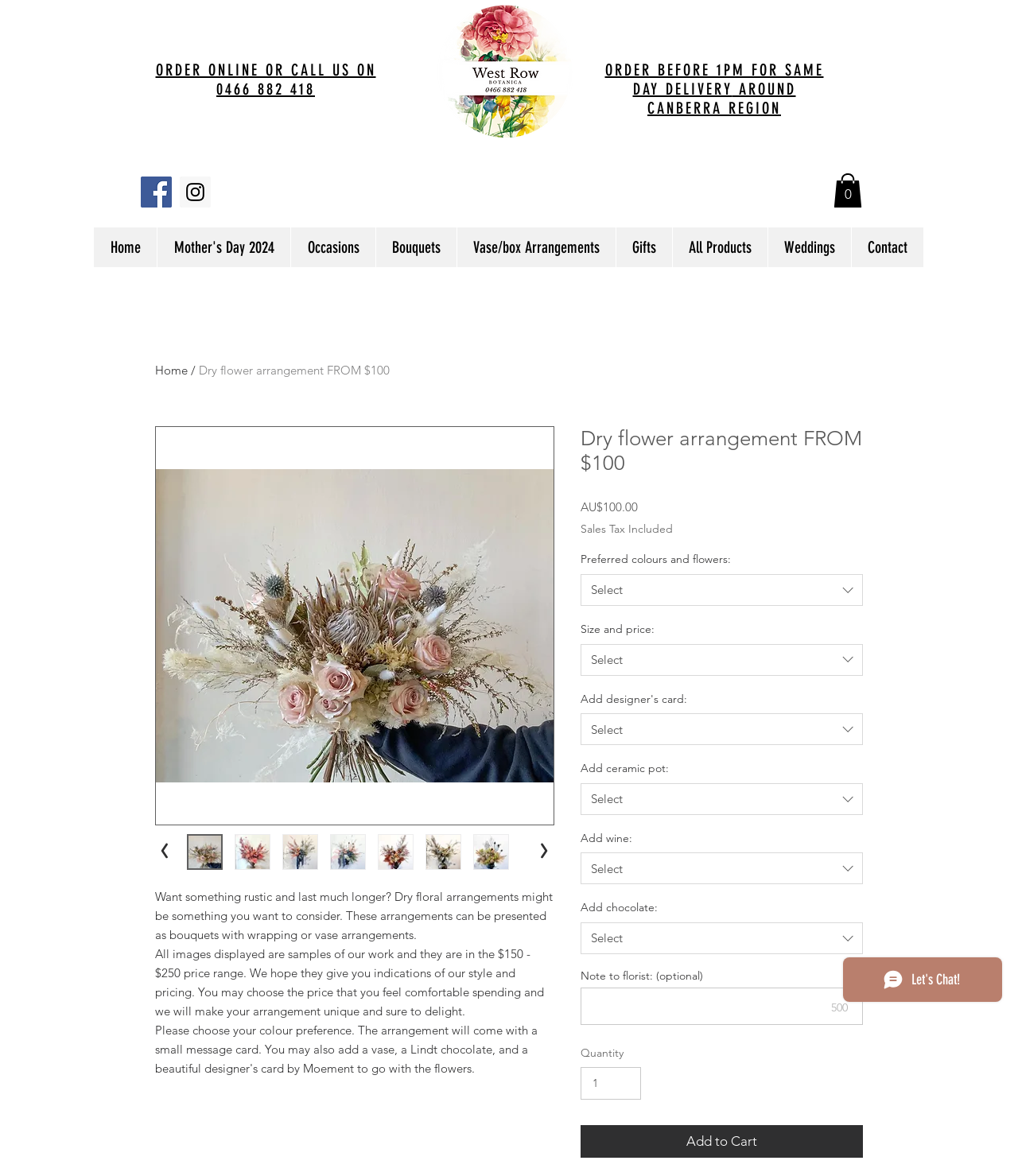Kindly provide the bounding box coordinates of the section you need to click on to fulfill the given instruction: "Enter a note to the florist".

[0.57, 0.84, 0.848, 0.872]